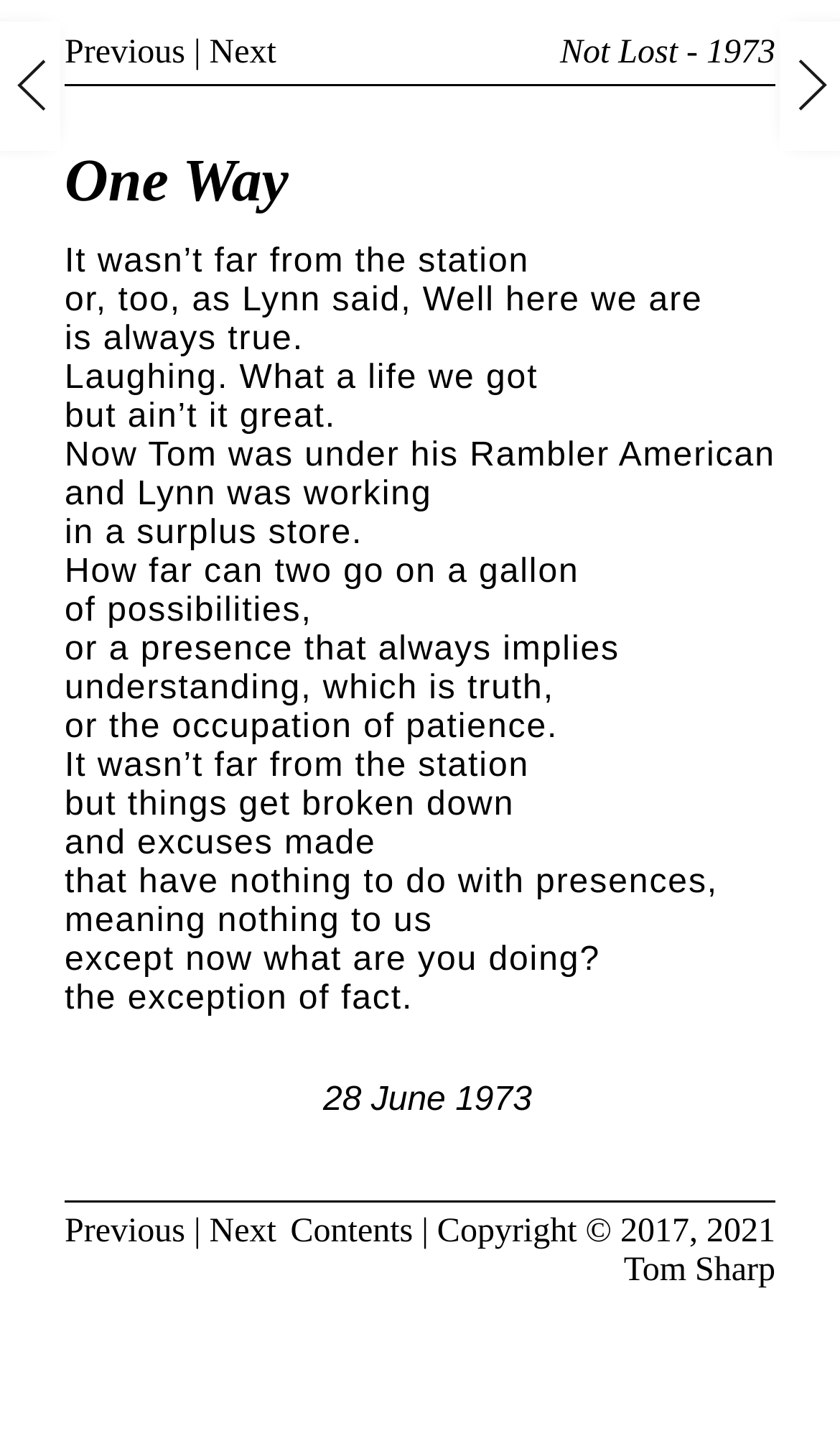Using the provided description Not Lost - 1973, find the bounding box coordinates for the UI element. Provide the coordinates in (top-left x, top-left y, bottom-right x, bottom-right y) format, ensuring all values are between 0 and 1.

[0.667, 0.024, 0.923, 0.05]